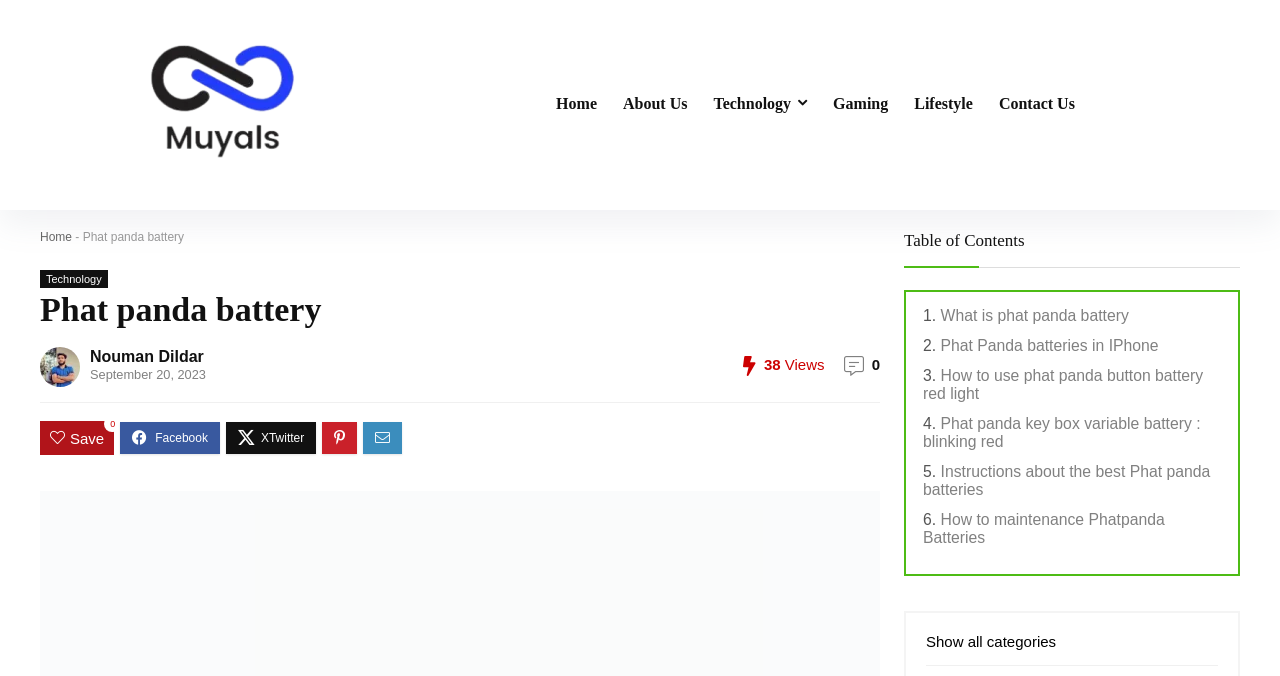Could you indicate the bounding box coordinates of the region to click in order to complete this instruction: "Show all categories".

[0.723, 0.936, 0.825, 0.962]